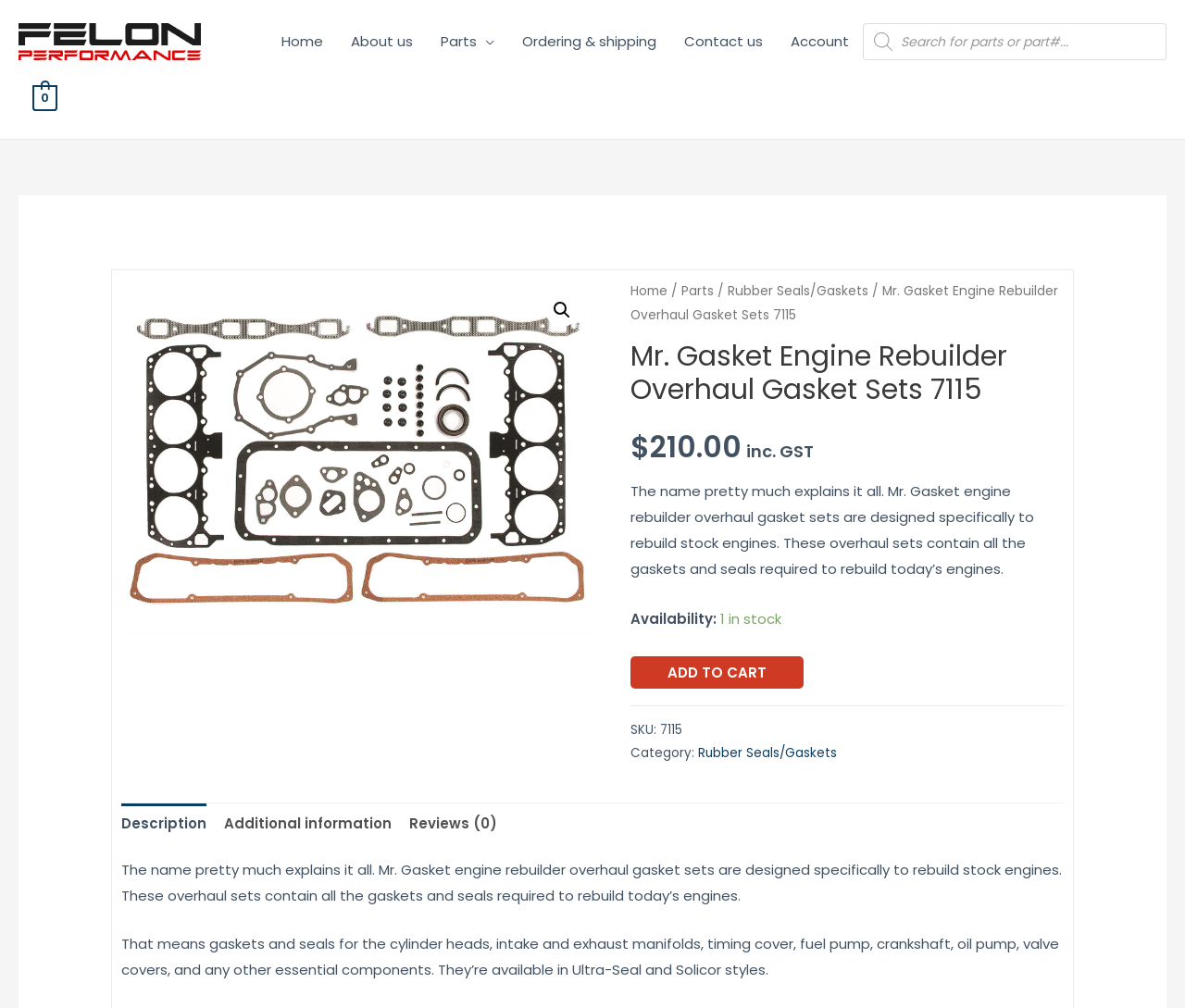Please specify the bounding box coordinates for the clickable region that will help you carry out the instruction: "Search for products".

[0.728, 0.023, 0.984, 0.06]